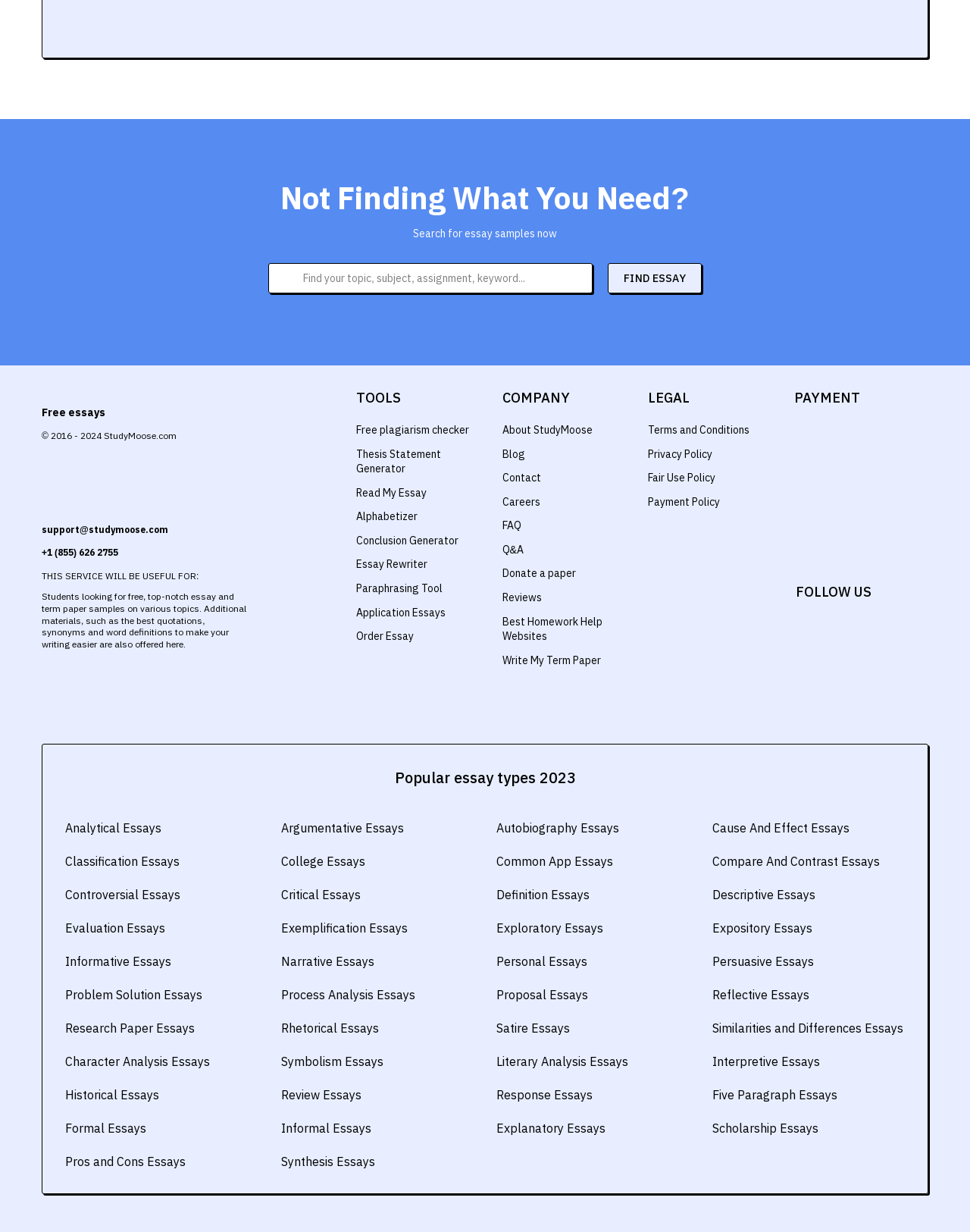What types of essays are available on this website?
Answer with a single word or phrase by referring to the visual content.

Various types